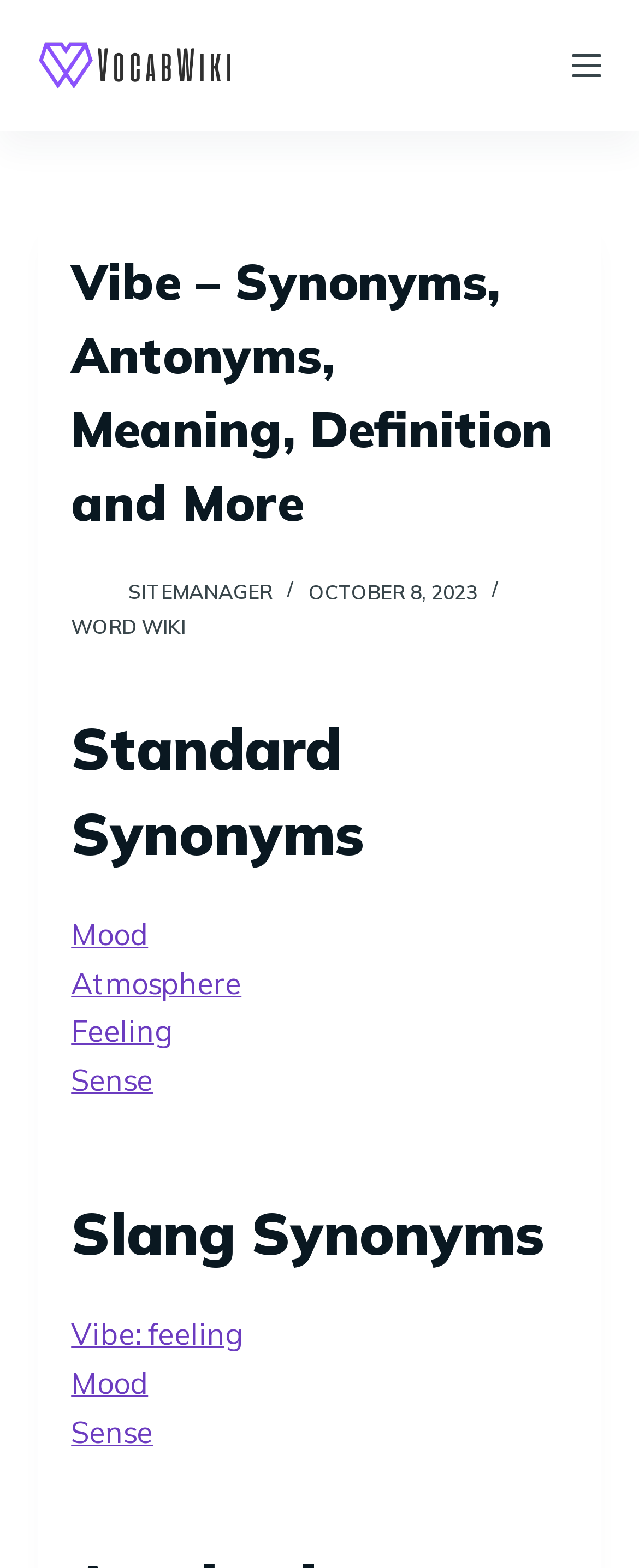Determine the bounding box coordinates of the area to click in order to meet this instruction: "Click the VocabWiki Logo".

[0.06, 0.026, 0.368, 0.057]